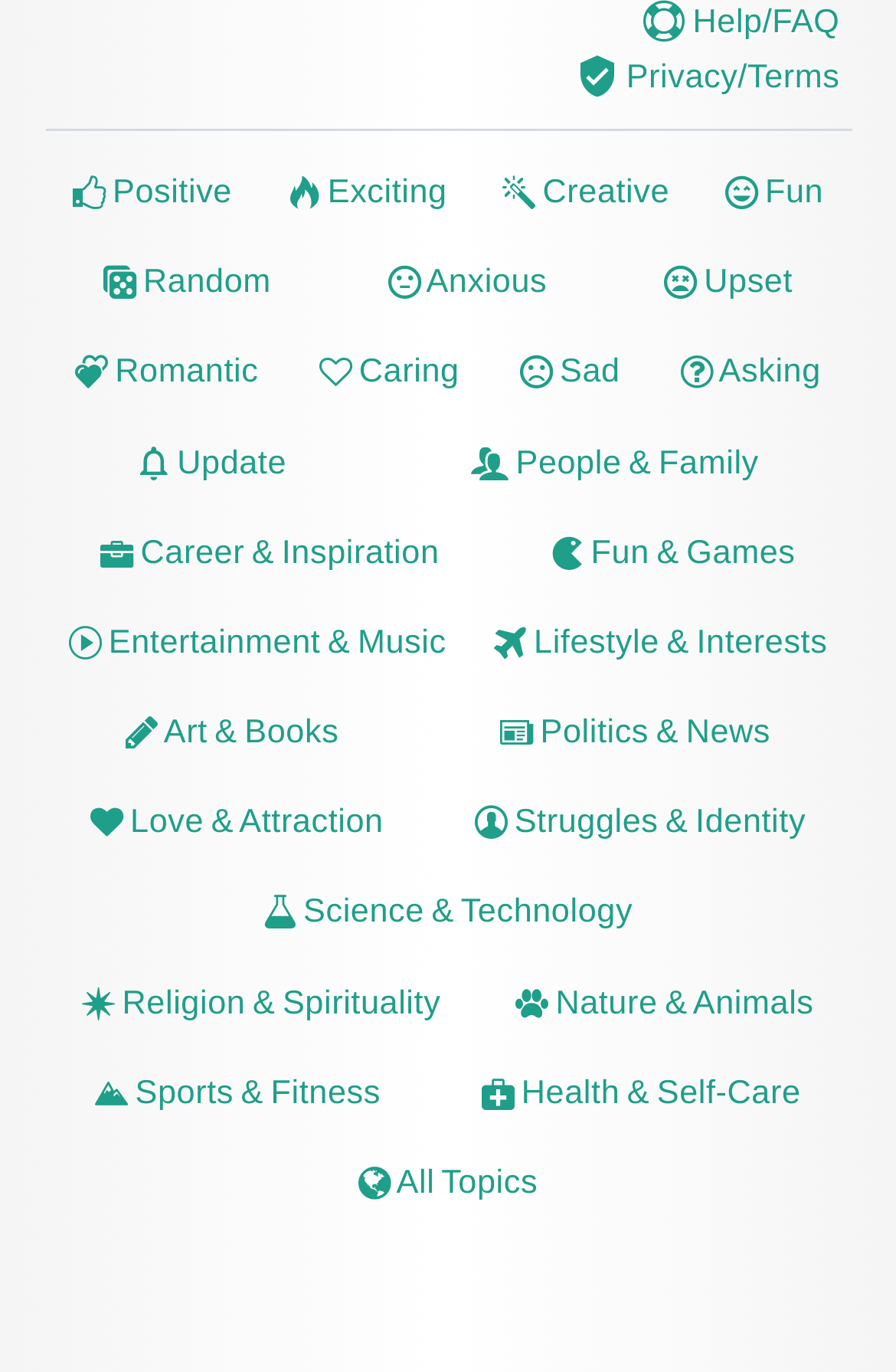Examine the image and give a thorough answer to the following question:
What is the last topic listed?

The last topic listed is 'All Topics', which is a link located at the bottom of the webpage, with a bounding box of [0.4, 0.849, 0.6, 0.876].